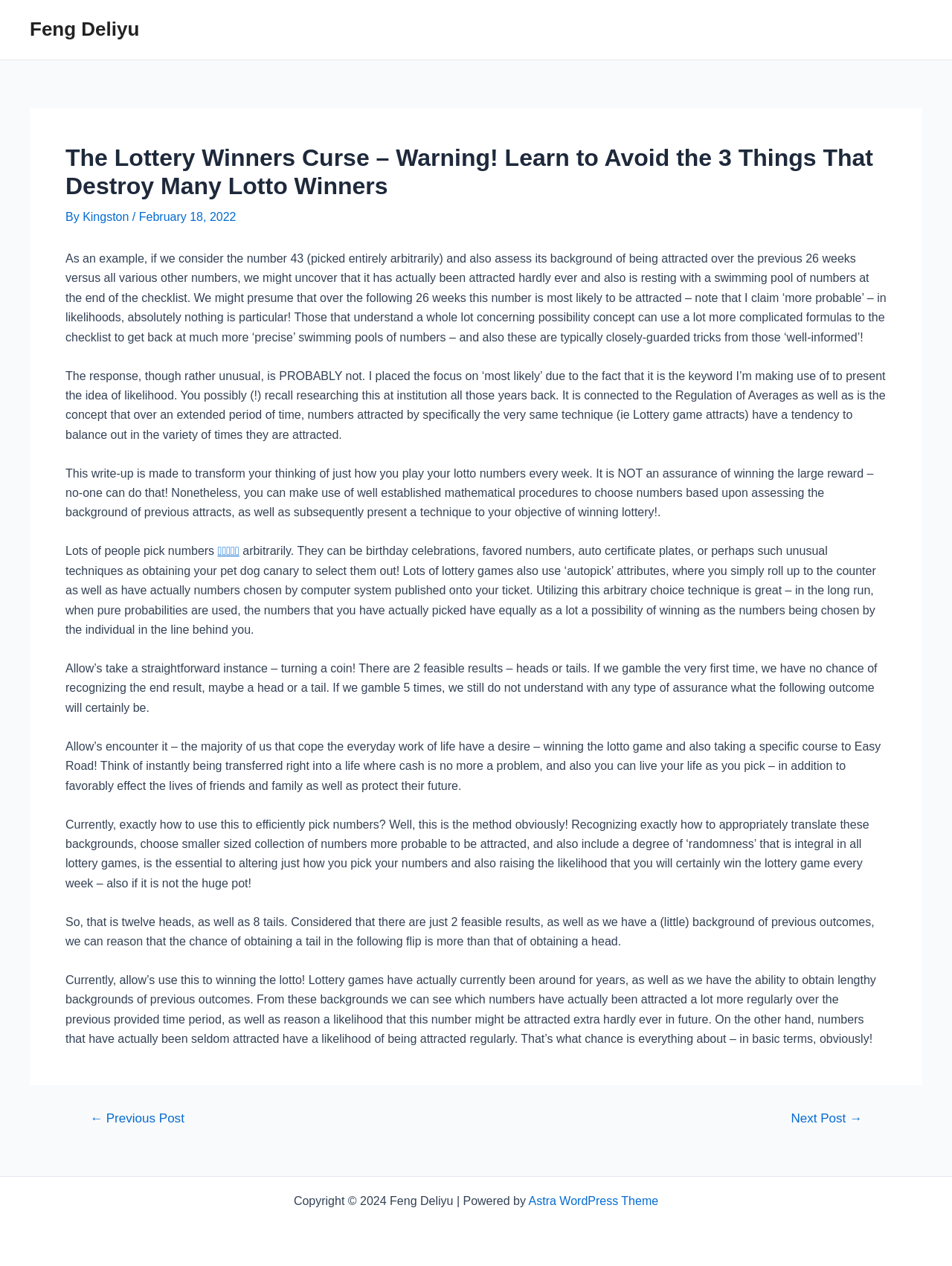Given the webpage screenshot and the description, determine the bounding box coordinates (top-left x, top-left y, bottom-right x, bottom-right y) that define the location of the UI element matching this description: 안전놀이터

[0.229, 0.43, 0.251, 0.44]